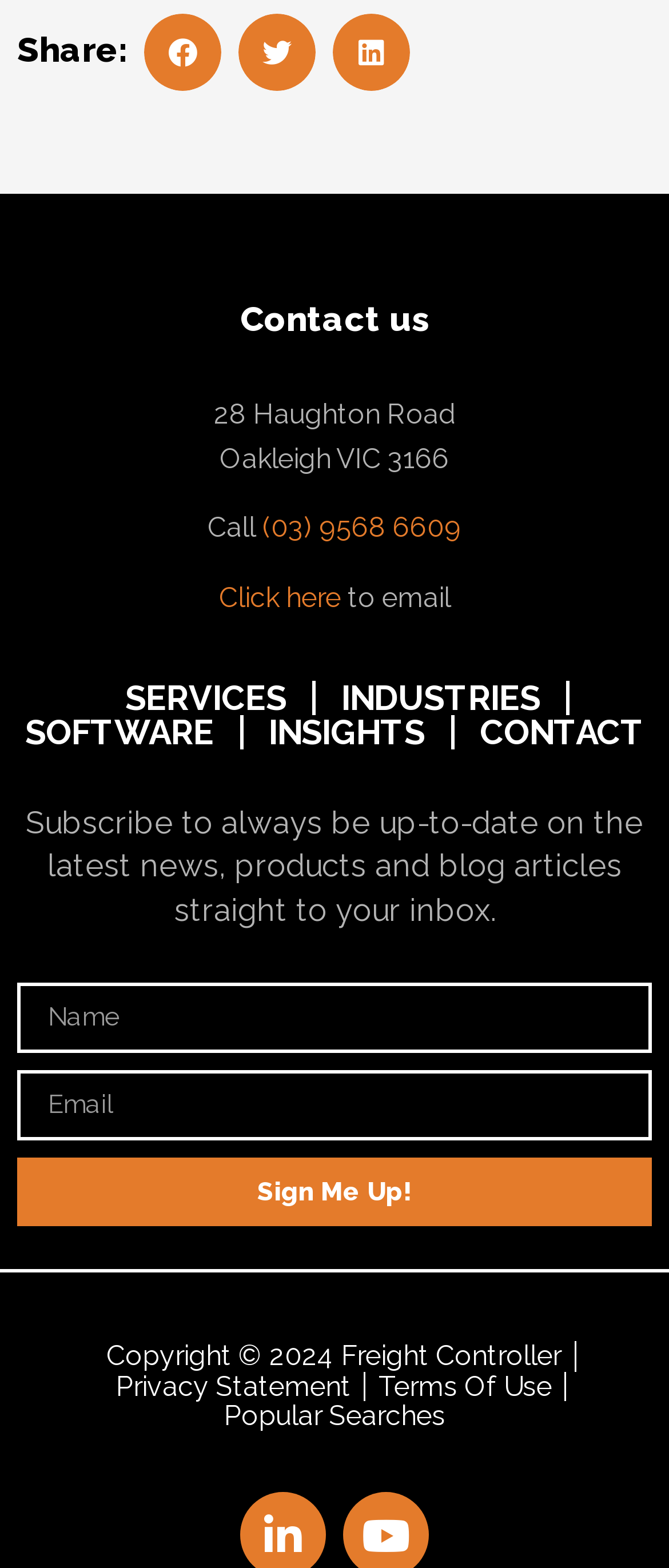Please locate the bounding box coordinates of the element that should be clicked to achieve the given instruction: "Browse all mops".

None